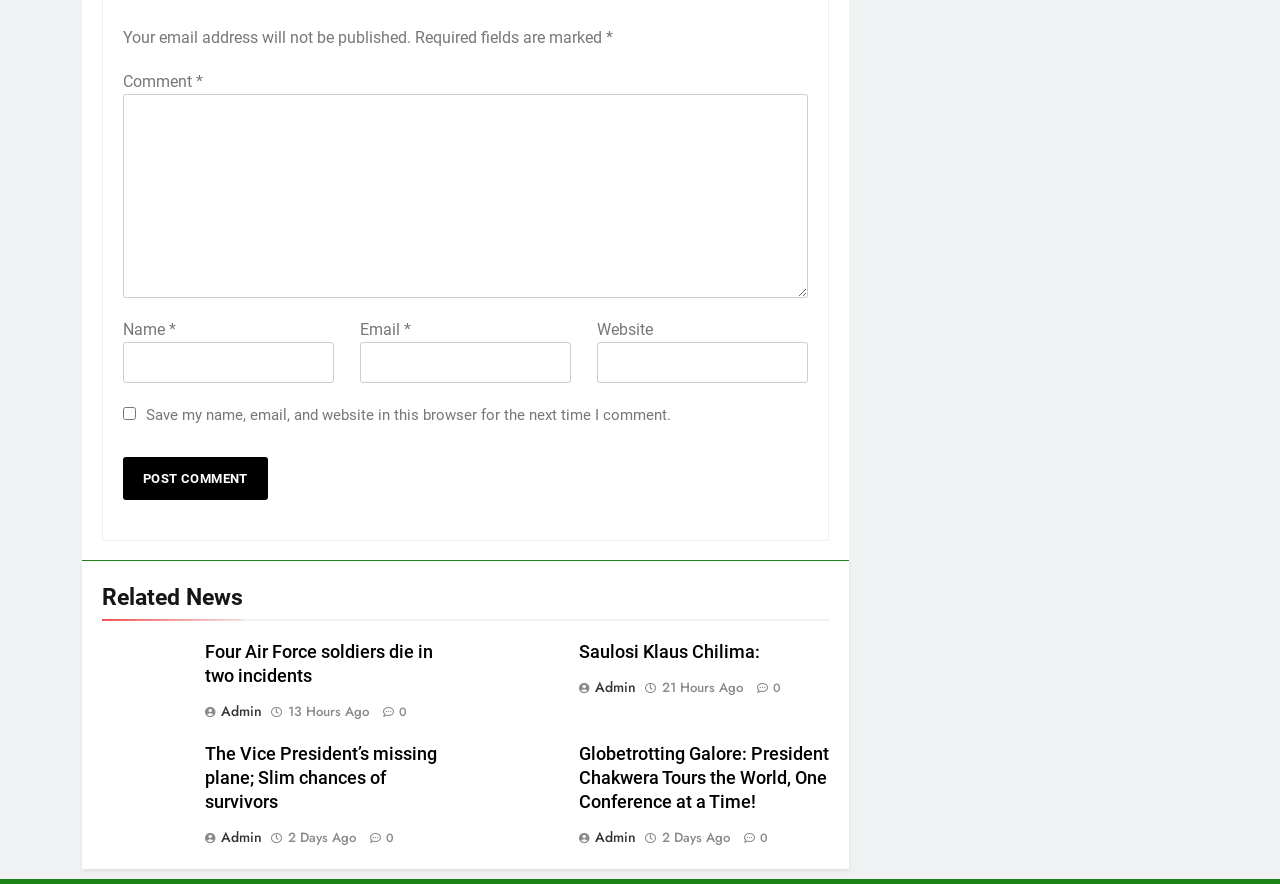Use the details in the image to answer the question thoroughly: 
What is the time period mentioned in the third article?

The third article has a link '2 Days Ago' which suggests that the article was published two days ago.